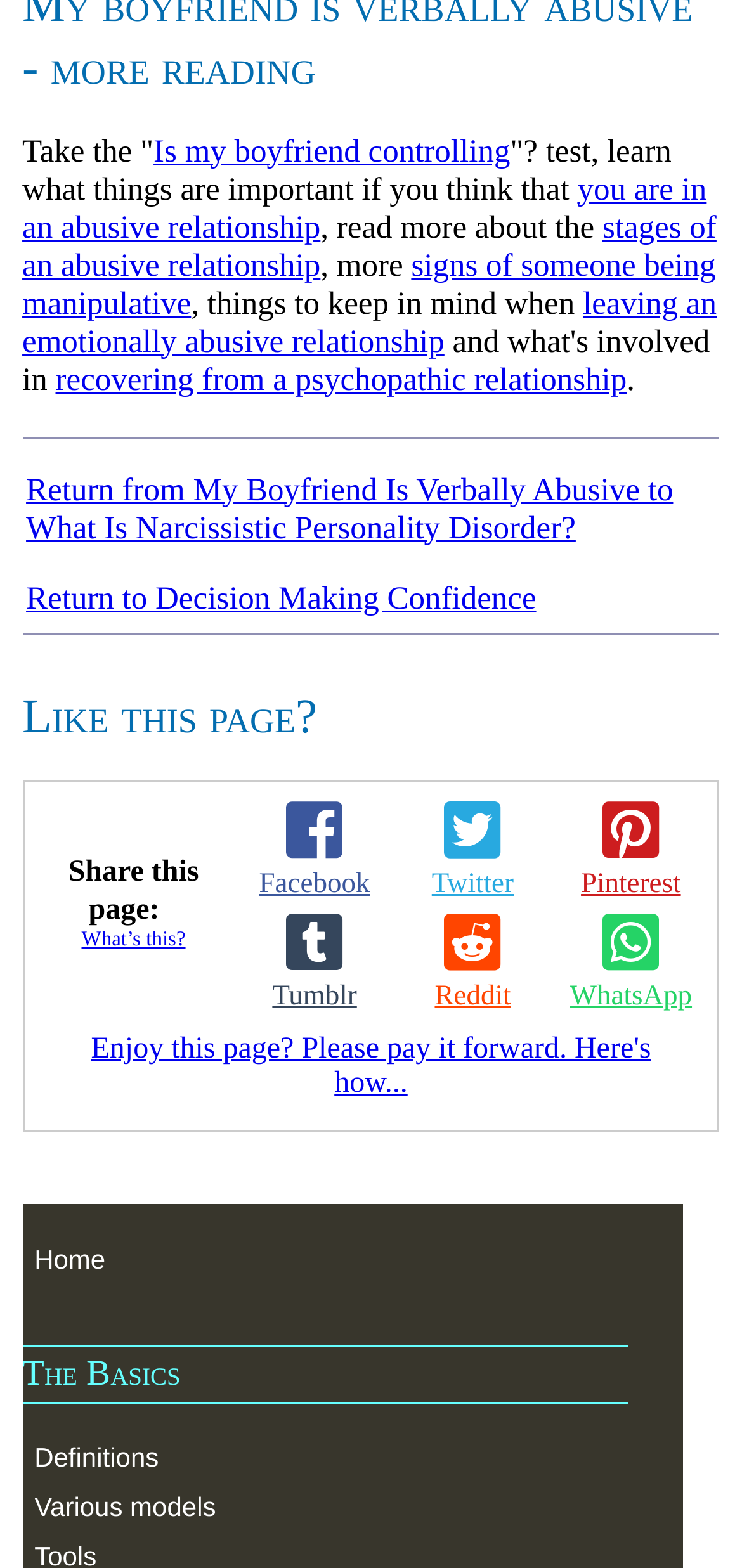Provide your answer to the question using just one word or phrase: What is the purpose of the 'Return from' links?

To navigate back to previous pages